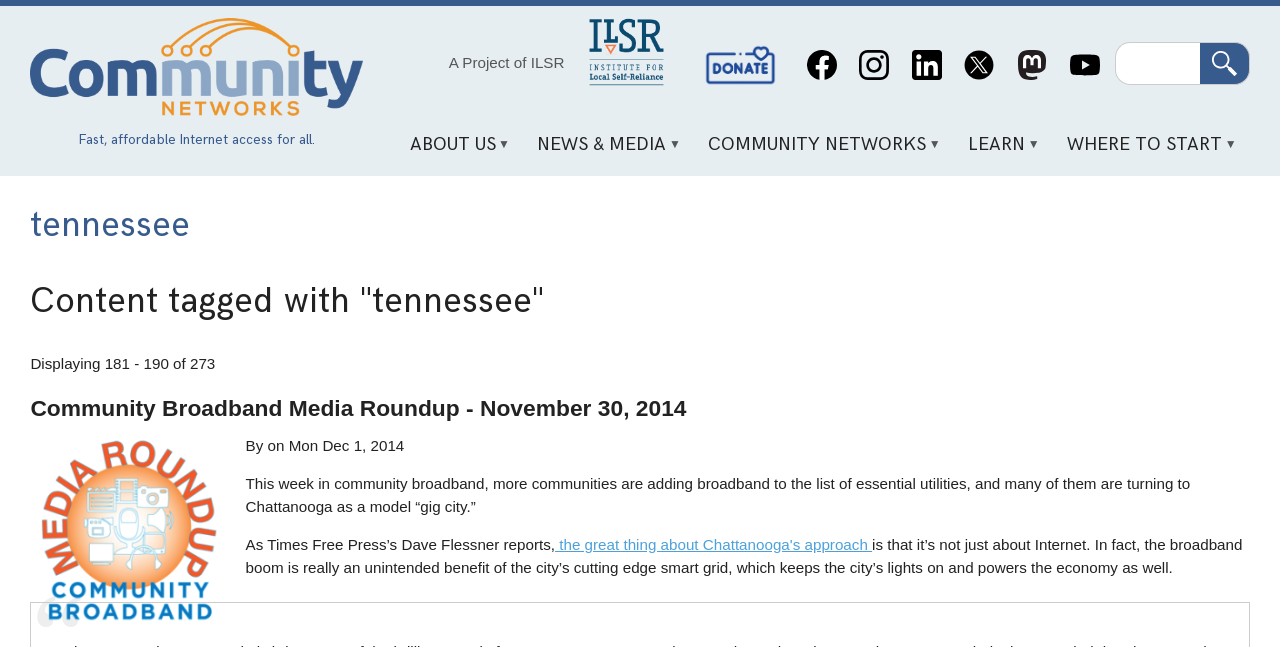Specify the bounding box coordinates of the area that needs to be clicked to achieve the following instruction: "Follow the Facebook link".

[0.624, 0.066, 0.659, 0.135]